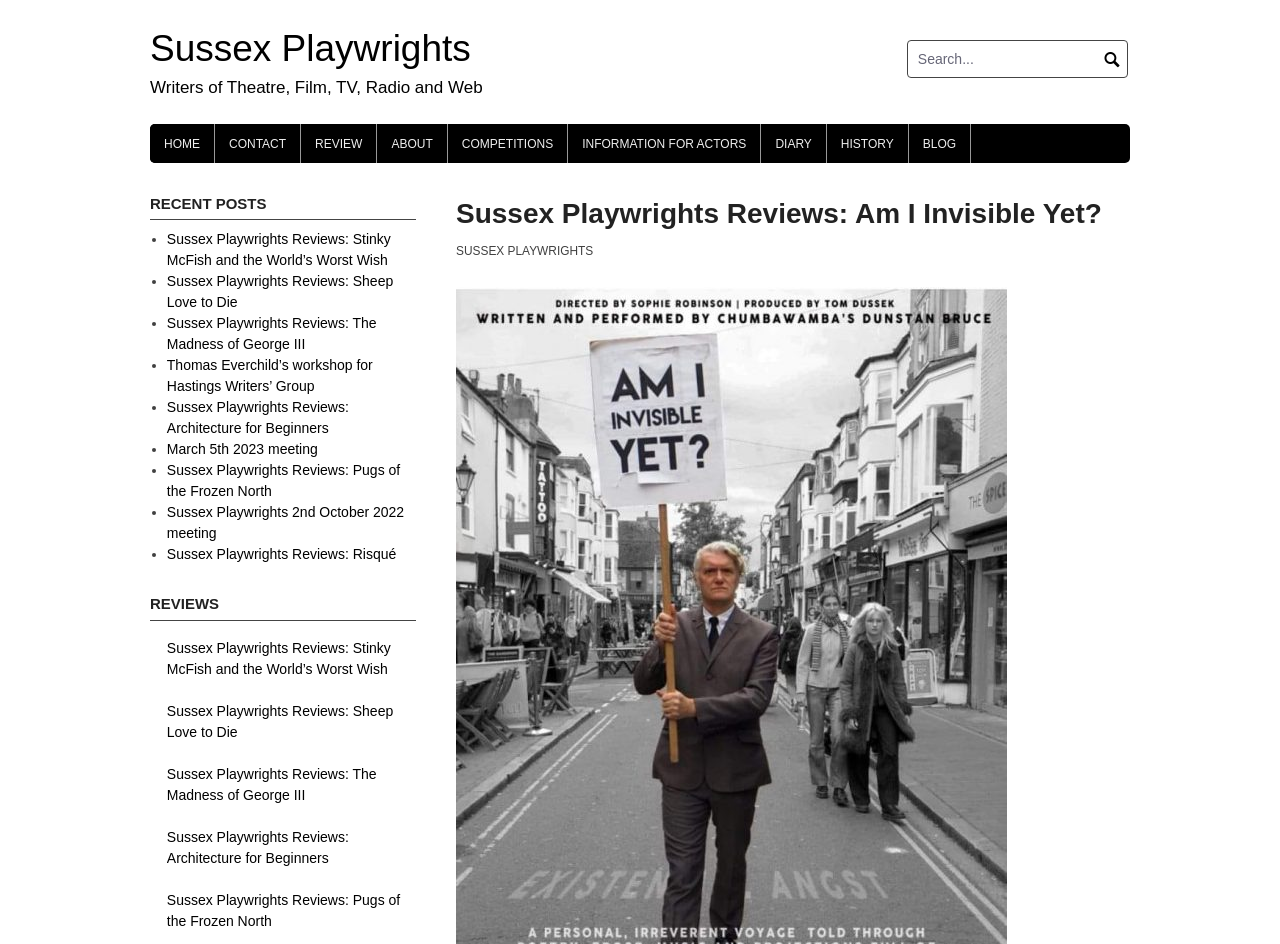Describe all significant elements and features of the webpage.

The webpage is about Sussex Playwrights, a group of writers for theatre, film, TV, radio, and web. At the top, there is a heading "Sussex Playwrights" followed by a subheading "Writers of Theatre, Film, TV, Radio and Web". 

On the top right, there is a search bar with a button. Below the search bar, there are nine navigation links: "HOME", "CONTACT", "REVIEW", "ABOUT", "COMPETITIONS", "INFORMATION FOR ACTORS", "DIARY", "HISTORY", and "BLOG". 

The main content of the webpage is divided into two sections. The first section is headed "Sussex Playwrights Reviews: Am I Invisible Yet?" and has a subheading "SUSSEX PLAYWRIGHTS". 

The second section is headed "RECENT POSTS" and lists nine recent posts with bullet points, each linking to a review of a play or an event. The posts are listed in a vertical column, with the most recent one at the top. 

Below the "RECENT POSTS" section, there is another section headed "REVIEWS" which lists five reviews of plays, each linking to a separate webpage. These reviews are also listed in a vertical column.